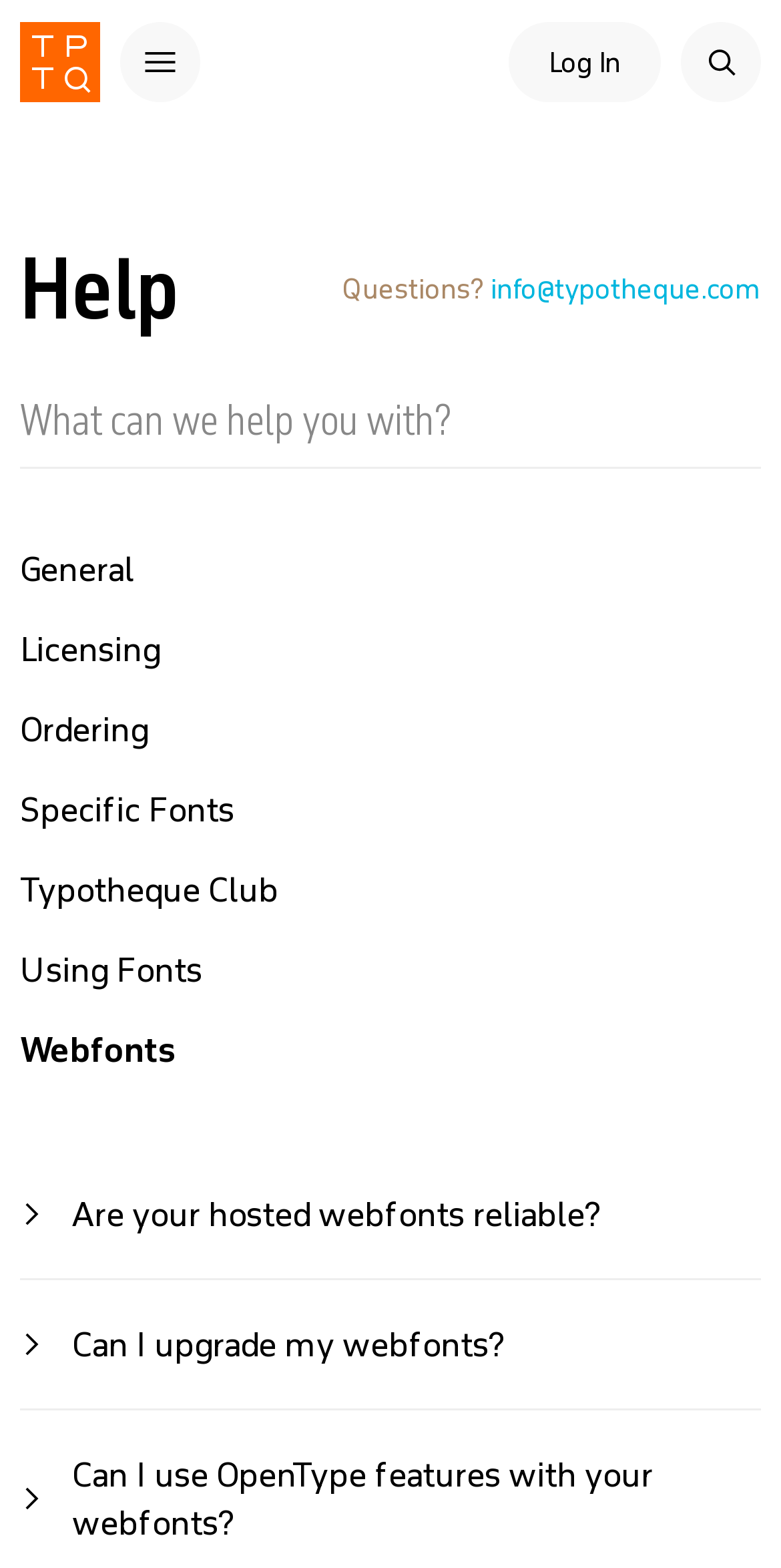Respond to the following question using a concise word or phrase: 
What is the topic of the first question in the help section?

webfonts reliability